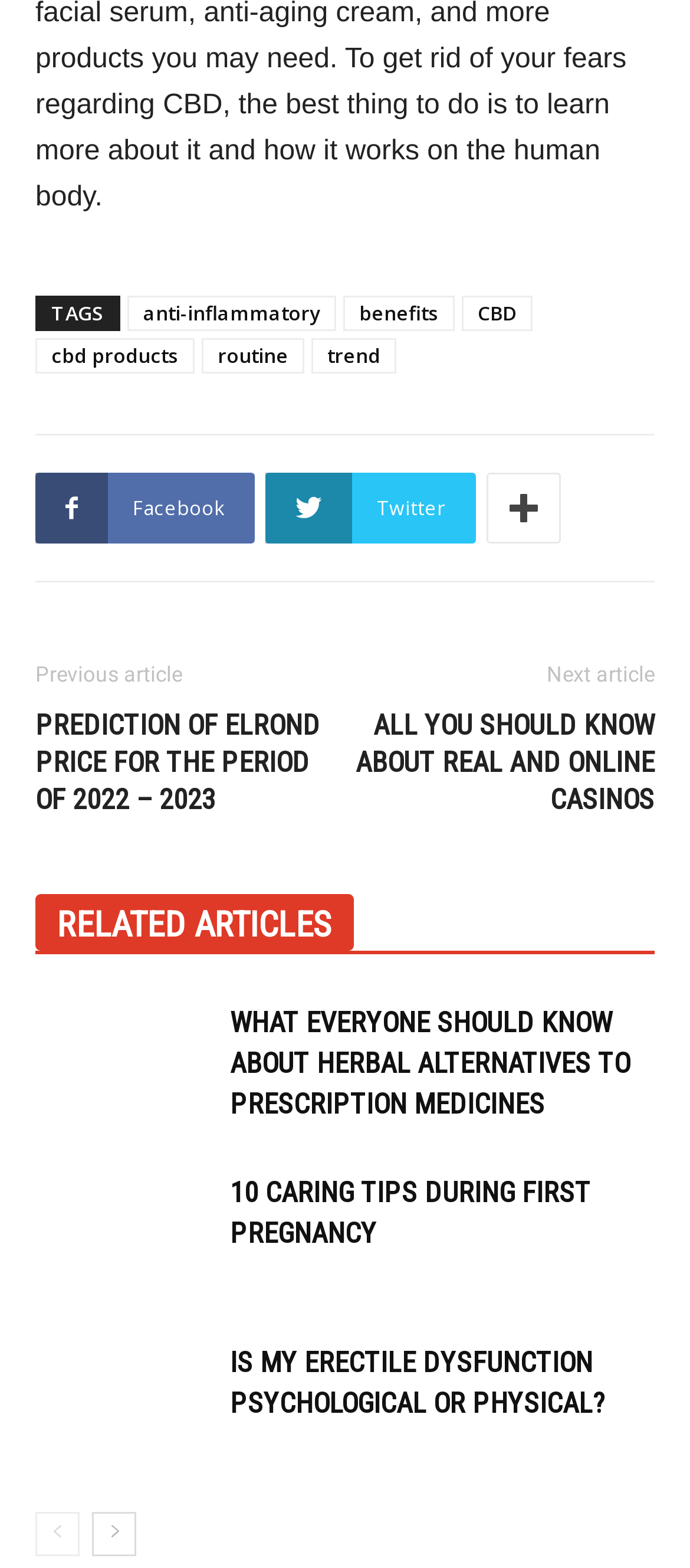Please indicate the bounding box coordinates of the element's region to be clicked to achieve the instruction: "go to the Facebook page". Provide the coordinates as four float numbers between 0 and 1, i.e., [left, top, right, bottom].

[0.051, 0.302, 0.369, 0.347]